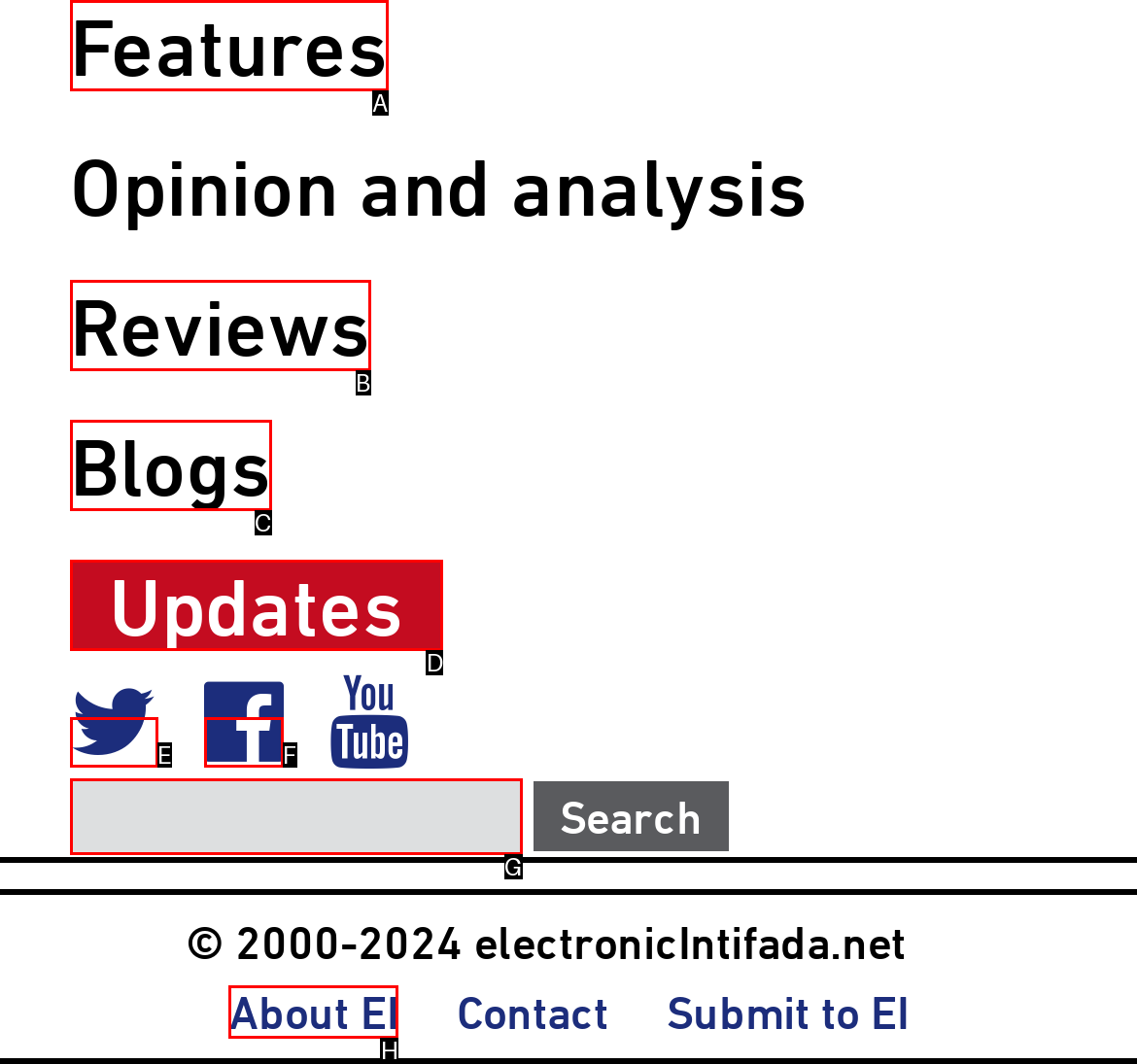Determine which HTML element should be clicked for this task: Search for something
Provide the option's letter from the available choices.

G